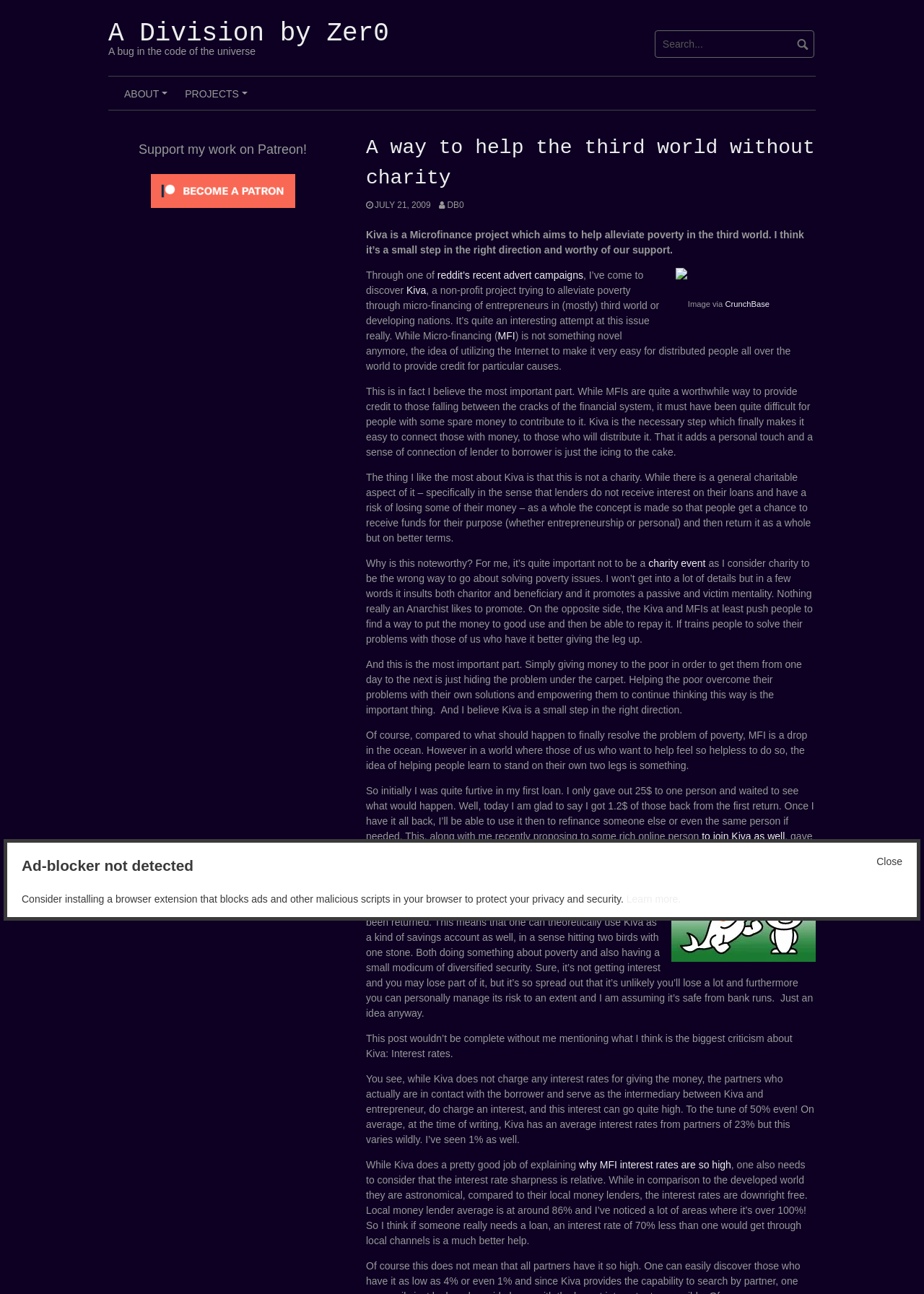Use a single word or phrase to respond to the question:
What is the average interest rate of Kiva's partners?

23%